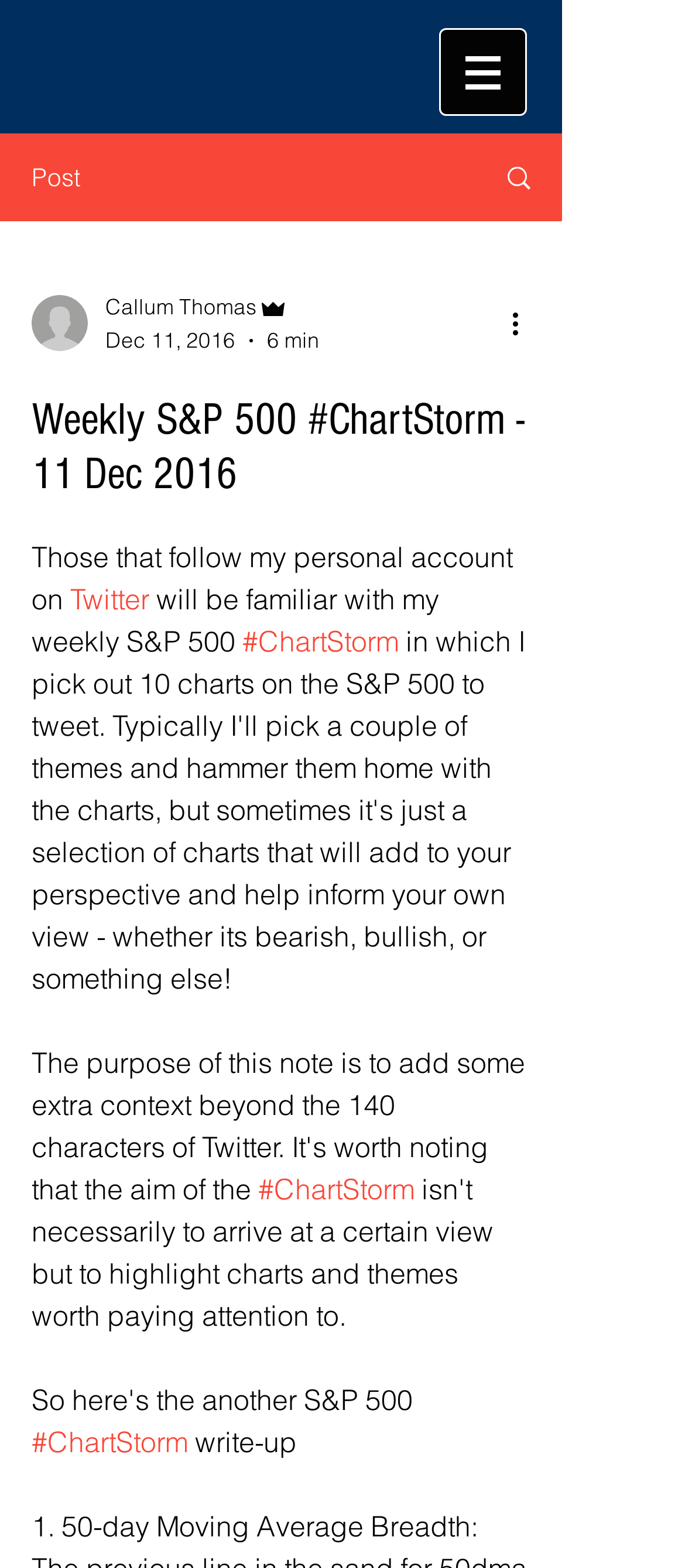What is the platform mentioned in the article?
Ensure your answer is thorough and detailed.

The platform can be found by looking at the link element with the text 'Twitter', which is located in the first paragraph of the article.